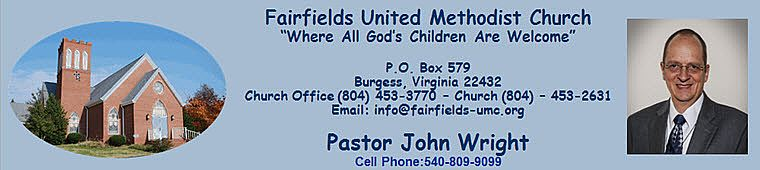Respond with a single word or phrase to the following question: What is the material of the church building?

Brick and siding